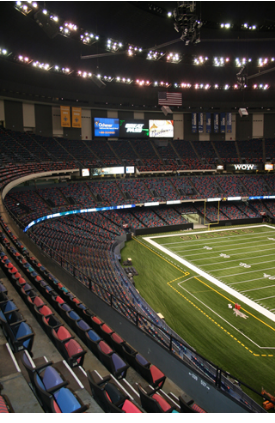Please give a concise answer to this question using a single word or phrase: 
What is the likely capacity of this stadium?

Large audience